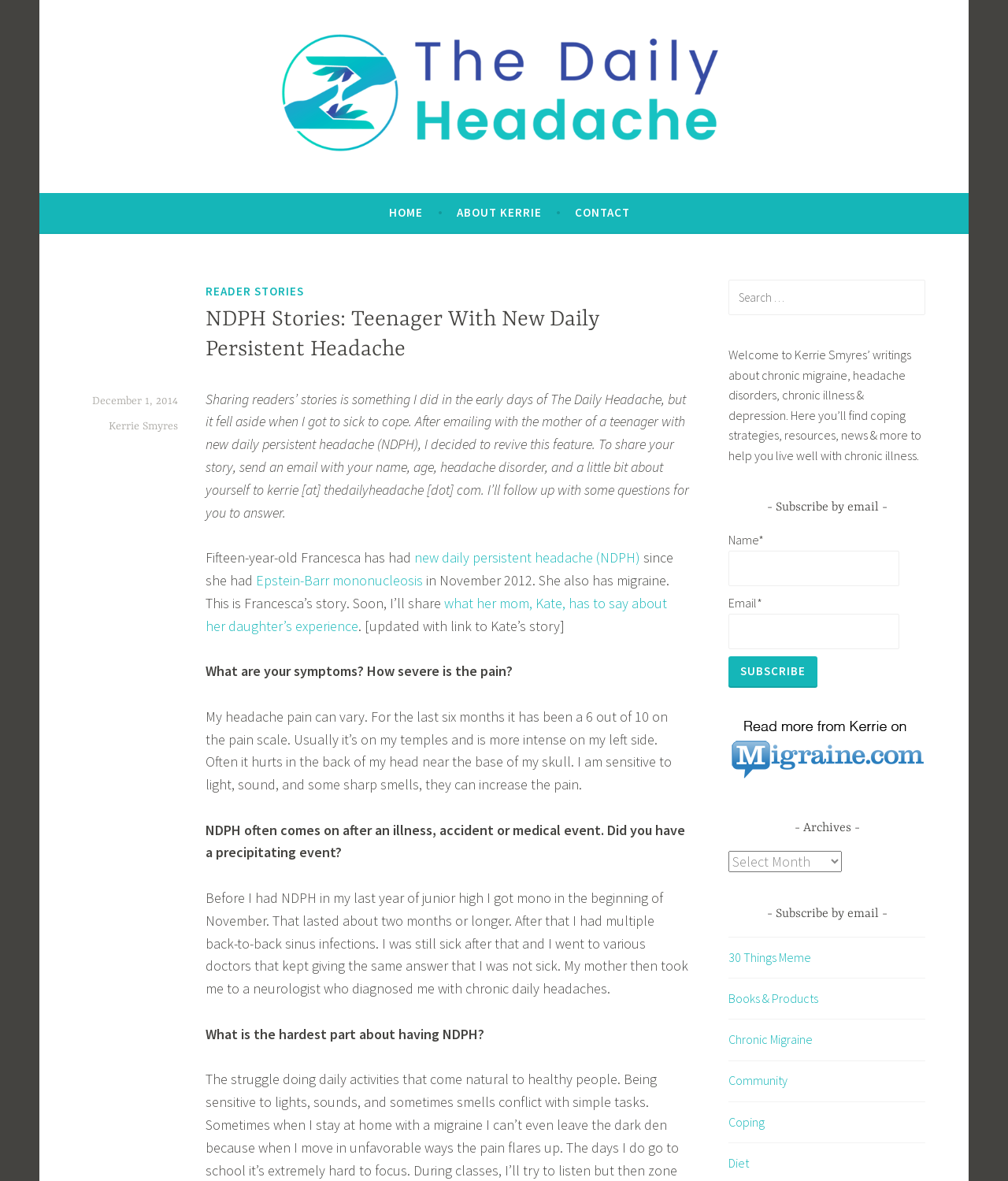Locate the bounding box coordinates of the element to click to perform the following action: 'Subscribe by email'. The coordinates should be given as four float values between 0 and 1, in the form of [left, top, right, bottom].

[0.723, 0.556, 0.811, 0.583]